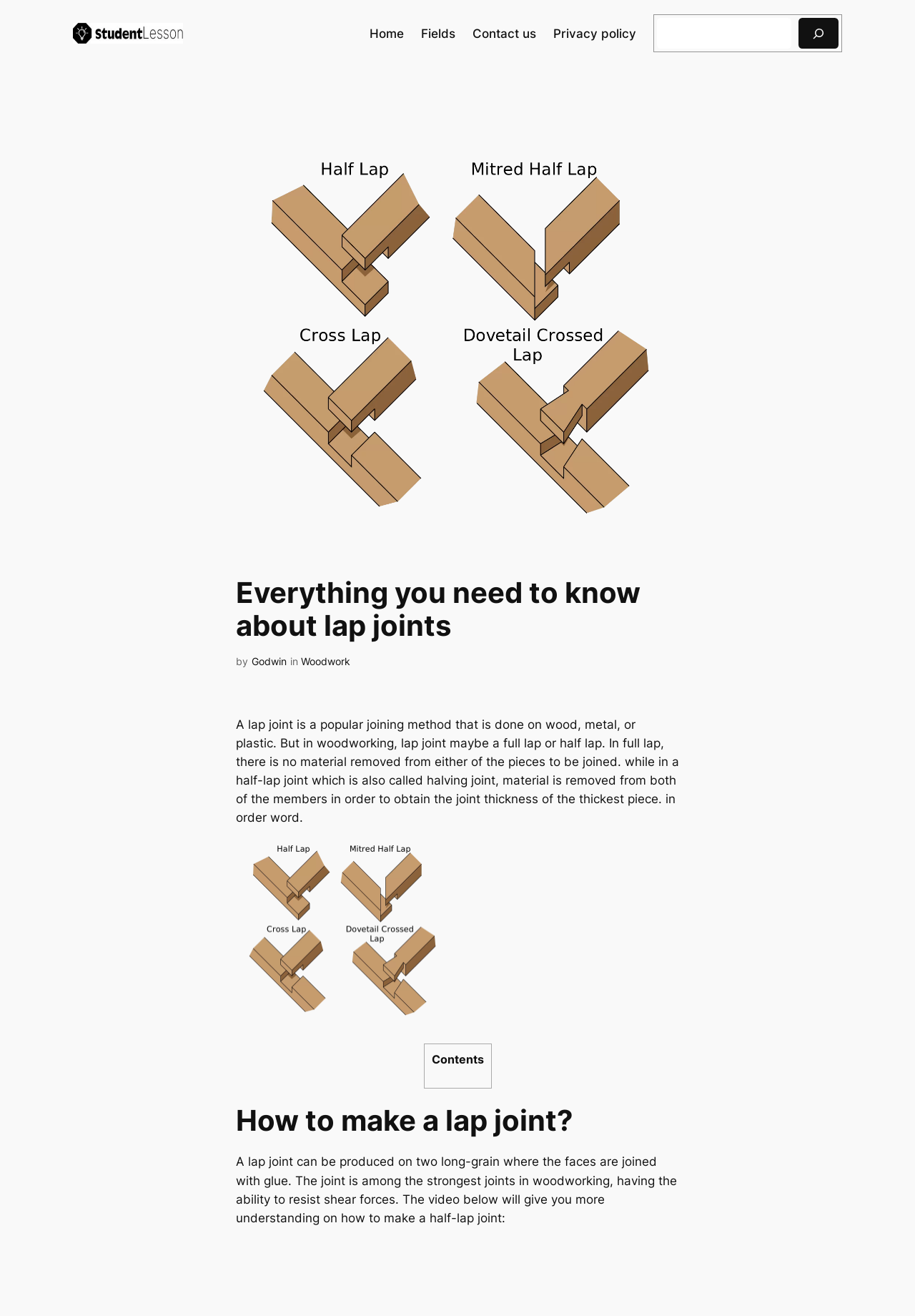From the screenshot, find the bounding box of the UI element matching this description: "Fields". Supply the bounding box coordinates in the form [left, top, right, bottom], each a float between 0 and 1.

[0.48, 0.018, 0.515, 0.032]